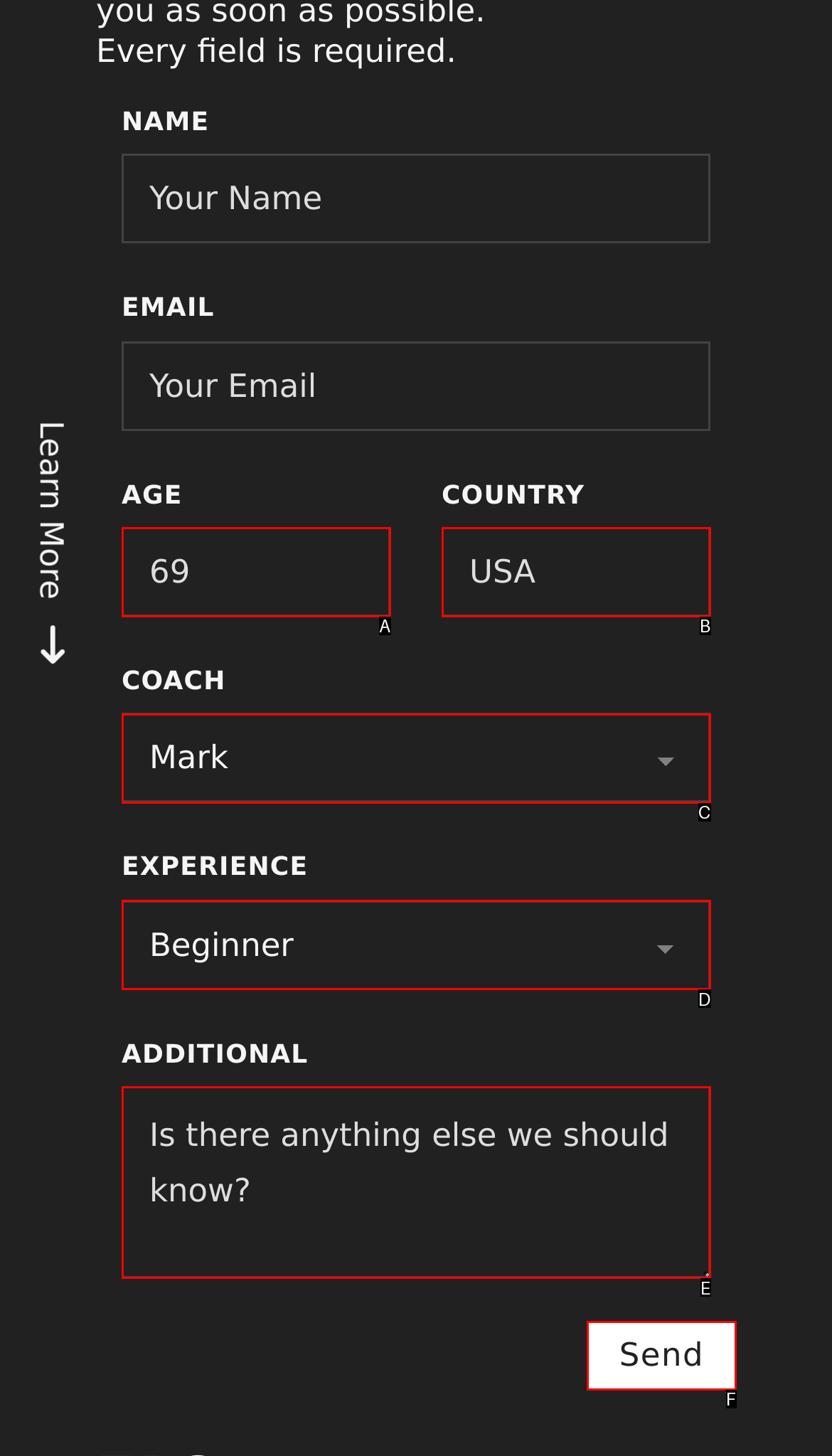From the provided options, pick the HTML element that matches the description: Send. Respond with the letter corresponding to your choice.

F